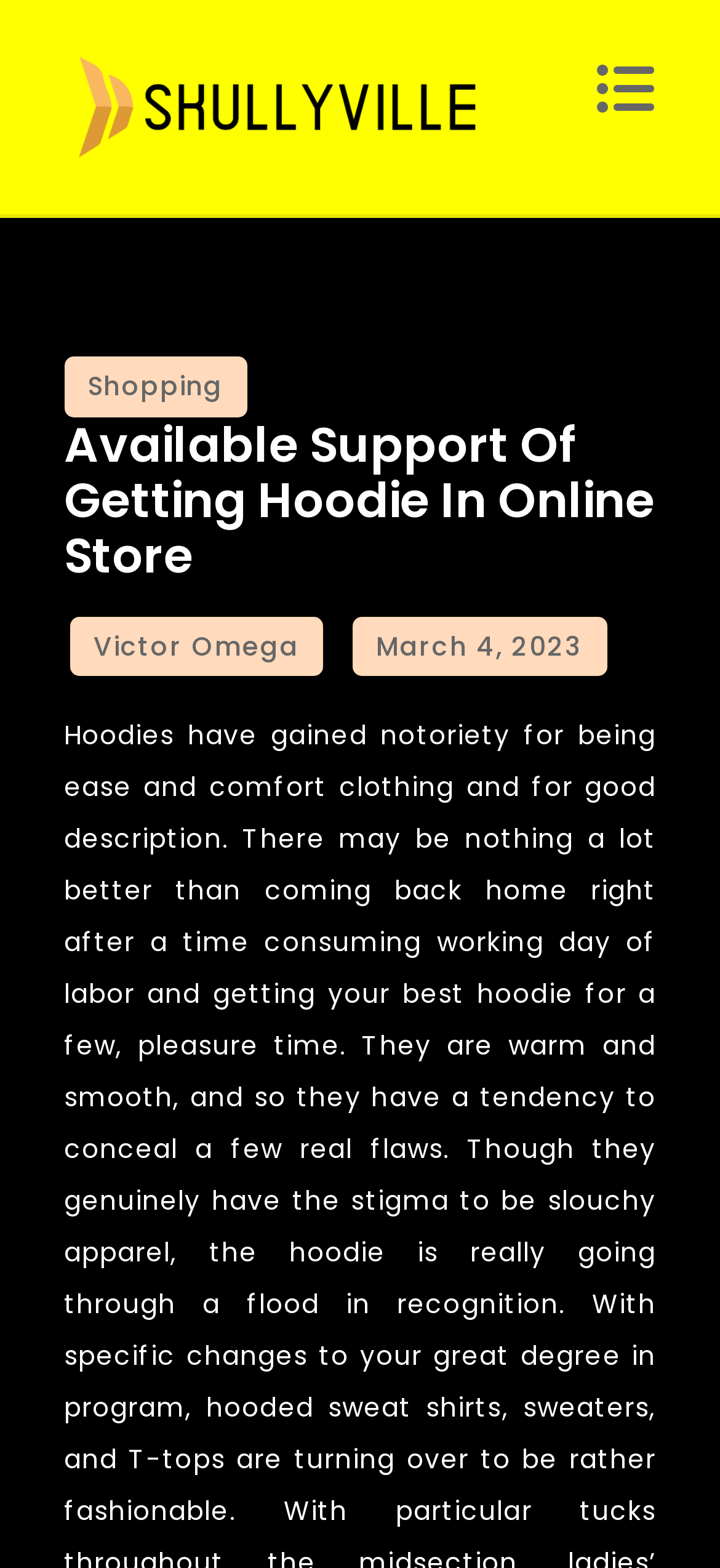Summarize the webpage with a detailed and informative caption.

The webpage appears to be a blog post or article about hoodies, specifically discussing their comfort and ease. At the top left of the page, there is a logo or icon with the text "Positive fitness" which is also a clickable link. Below this, there is a header section that spans almost the entire width of the page, containing the title "Available Support Of Getting Hoodie In Online Store" in a prominent font.

To the top right of the page, there is a button with an icon, likely a navigation or menu button. Below the header section, there are three links: "Shopping" on the left, and "Victor Omega" and "March 4, 2023" on the right, with the latter having a timestamp element embedded within it.

The overall structure of the page suggests that it is a blog post or article, with a clear title and some navigation links. The content of the post itself is not immediately apparent from the accessibility tree, but the title and links suggest that it may be discussing the benefits and availability of hoodies online.